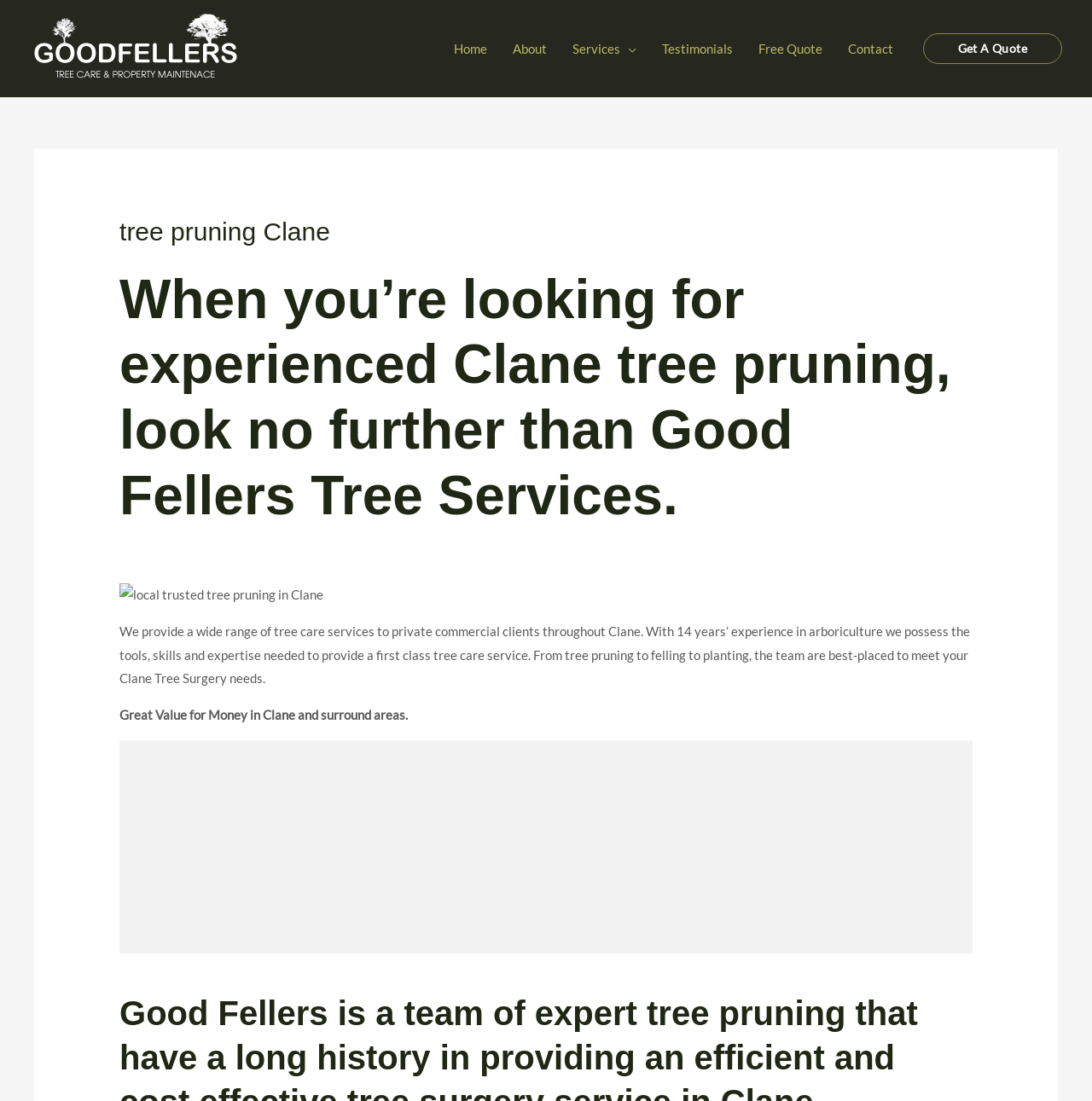Respond with a single word or phrase:
How many years of experience does the company have in arboriculture?

14 years